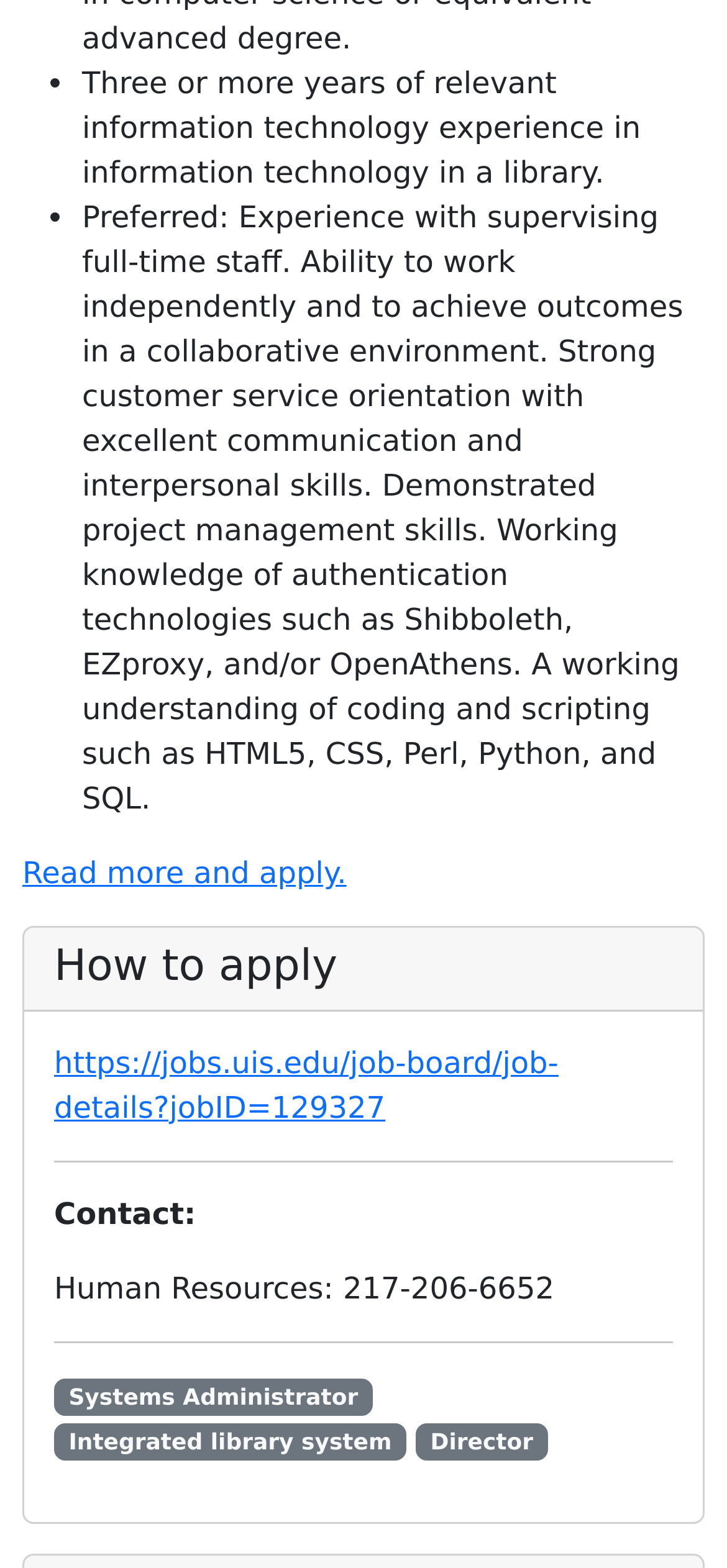What are the related job titles?
Based on the image, answer the question with as much detail as possible.

The webpage lists several related job titles, including Systems Administrator, Integrated library system, and Director, which are all linked to other pages or resources.